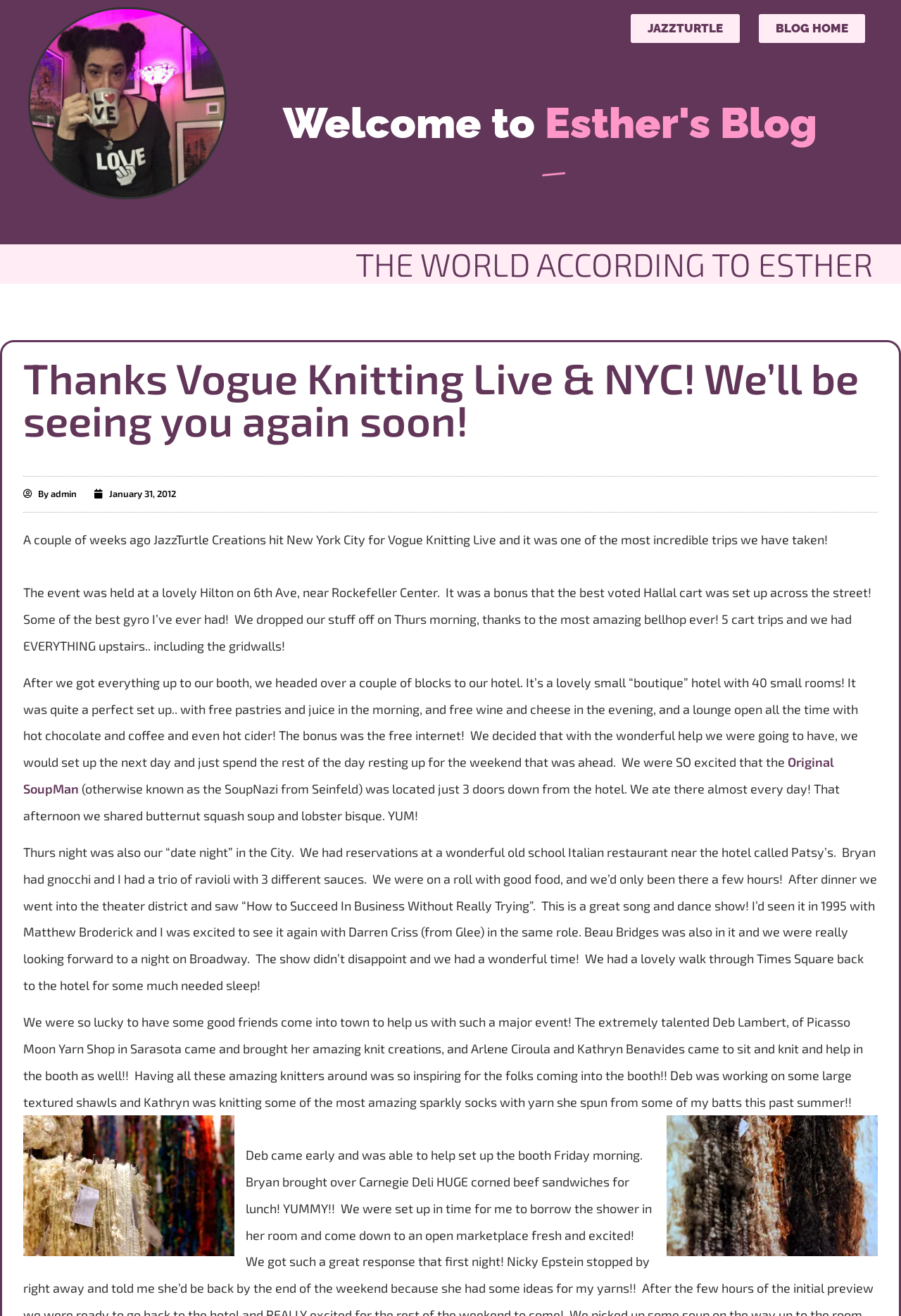What event did JazzTurtle Creations attend?
Please provide a full and detailed response to the question.

The event can be determined by reading the text 'Thanks Vogue Knitting Live & NYC! We’ll be seeing you again soon!' which is a heading on the webpage, indicating that it is the event being referred to.